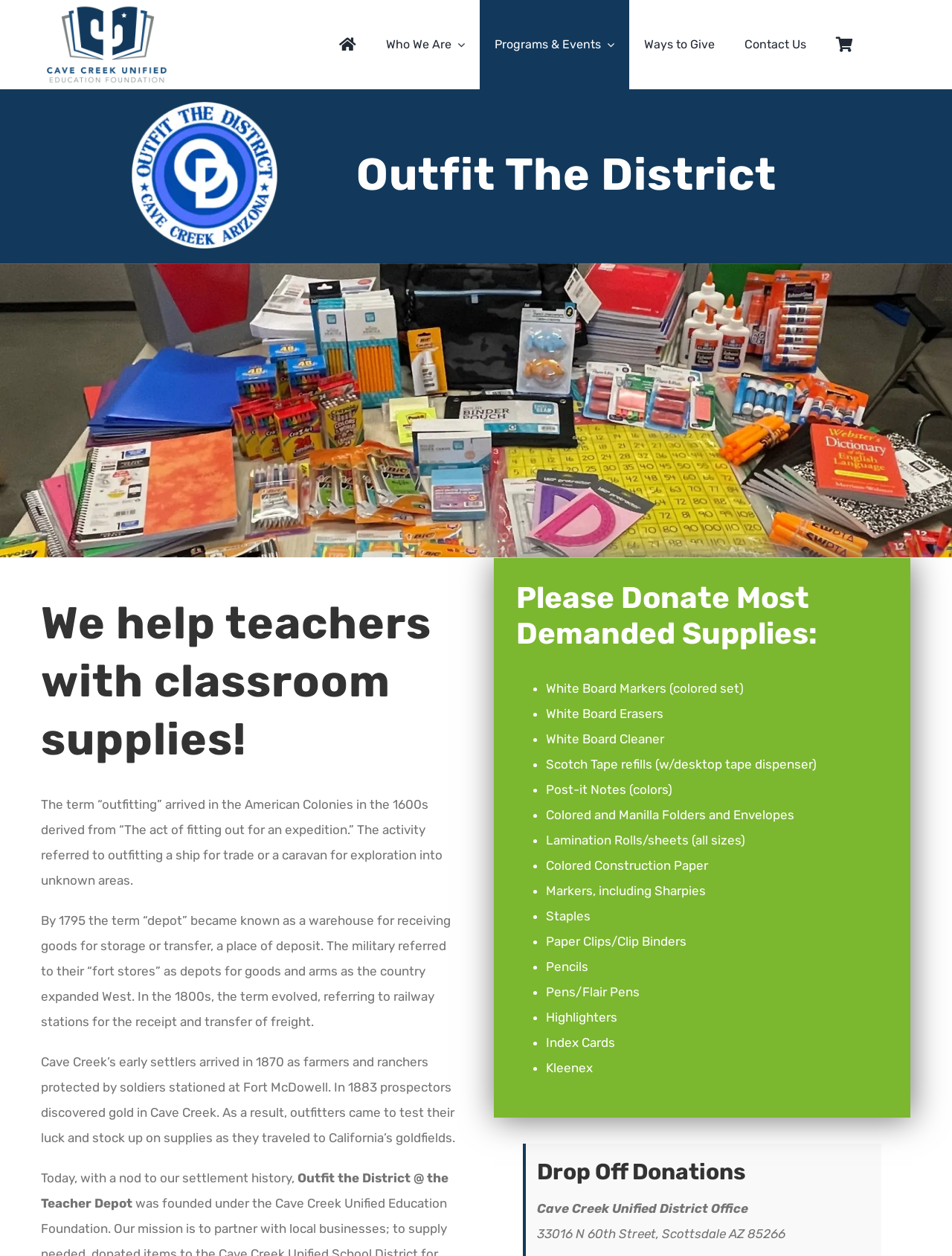Determine the bounding box of the UI element mentioned here: "Contact Us". The coordinates must be in the format [left, top, right, bottom] with values ranging from 0 to 1.

[0.766, 0.0, 0.862, 0.071]